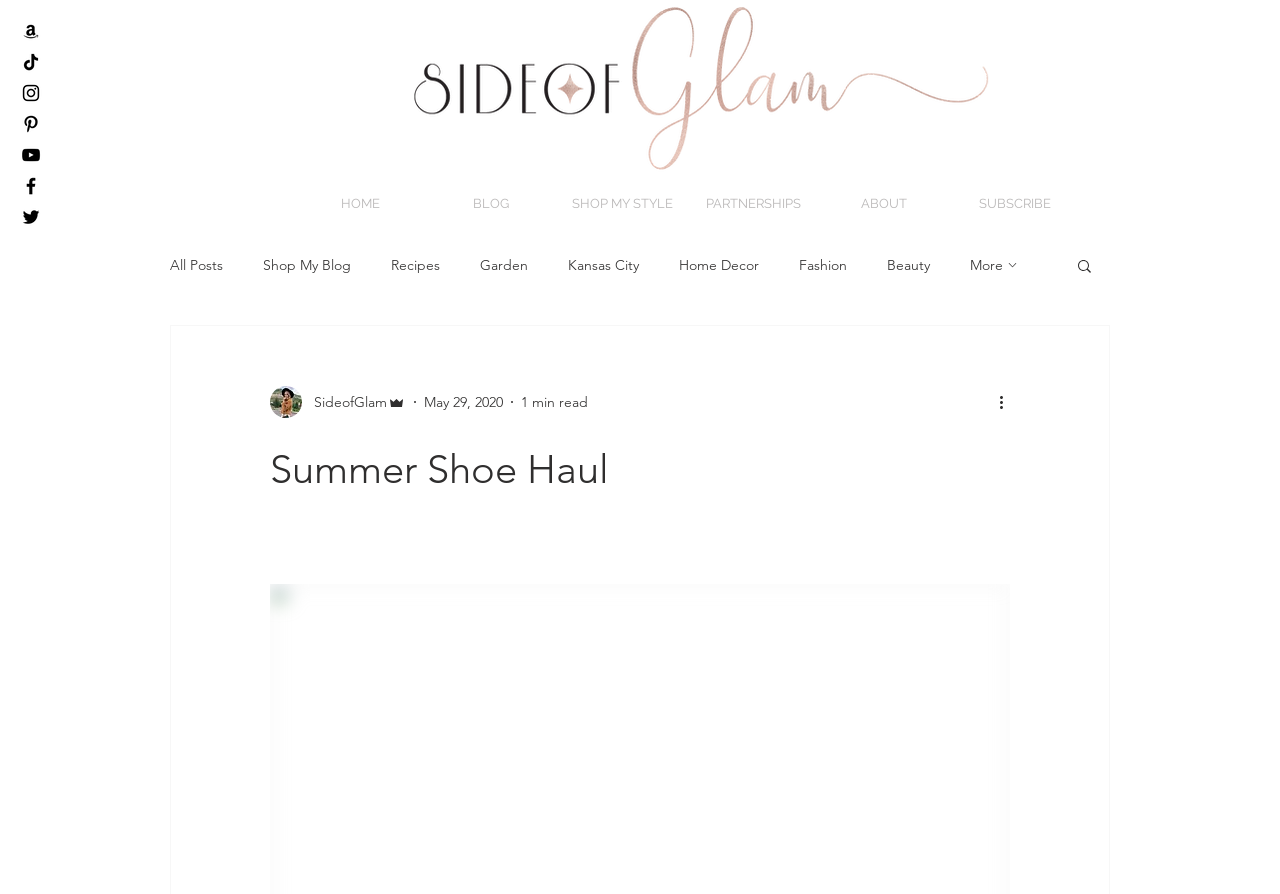Could you locate the bounding box coordinates for the section that should be clicked to accomplish this task: "Read the Summer Shoe Haul blog post".

[0.211, 0.498, 0.789, 0.551]